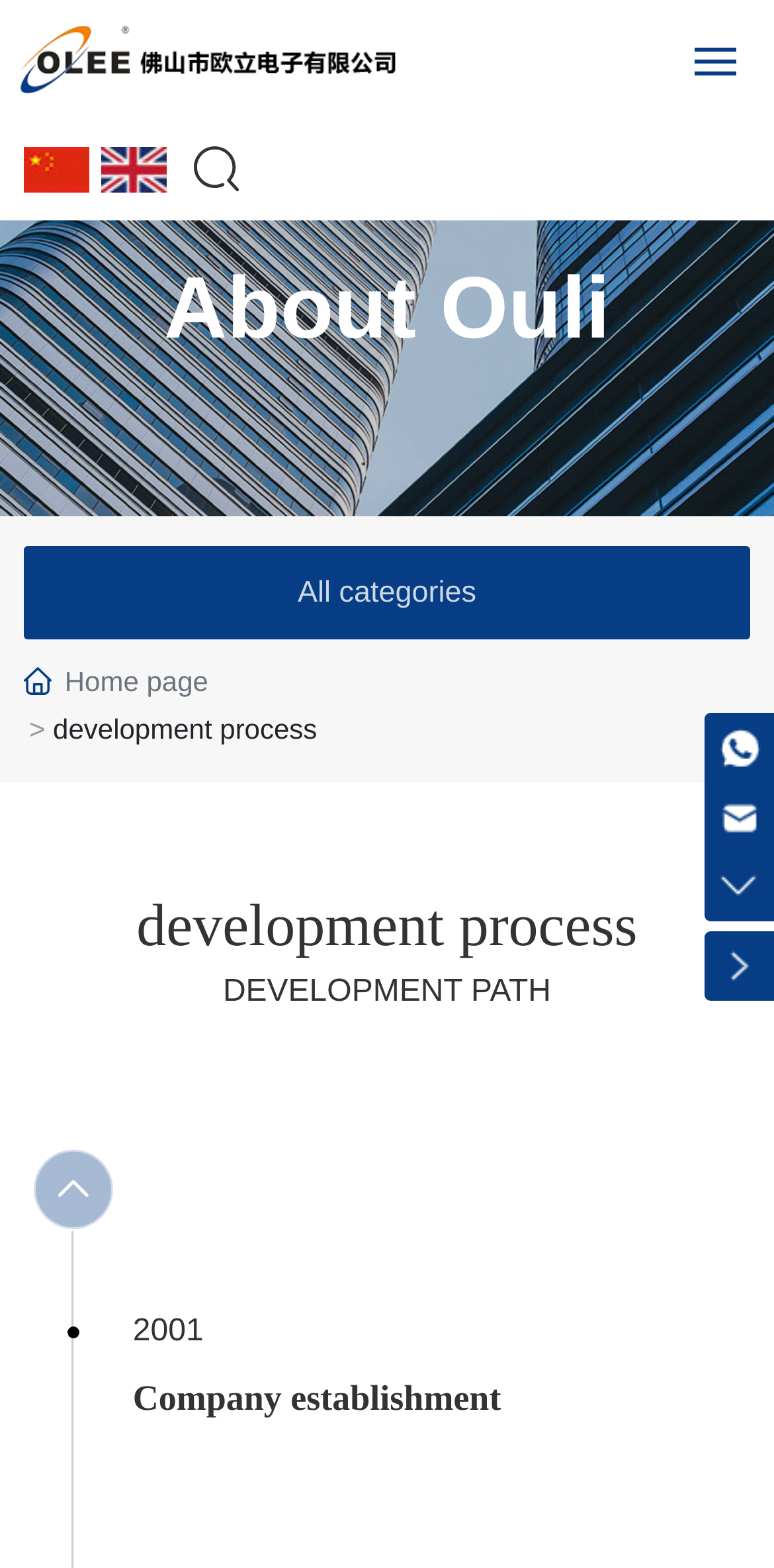What is the company name?
Give a detailed explanation using the information visible in the image.

The company name can be found in the top-left corner of the webpage, where it is written as 'Ouli Electronics' with an image of a reactor, square, and toroidal shape next to it.